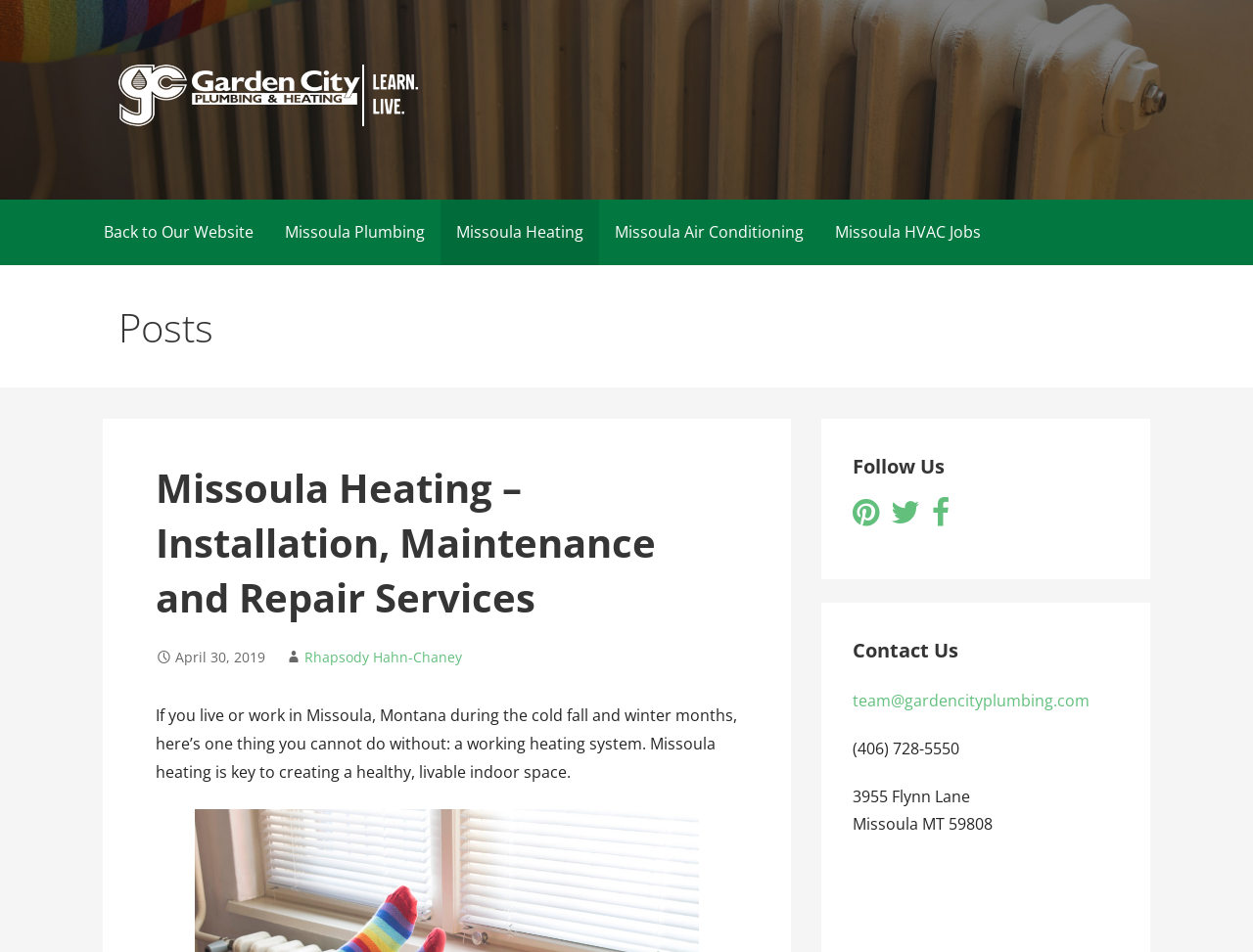Detail the various sections and features of the webpage.

The webpage is about Missoula heating services, providing information on residential and commercial heating services, a list of heating contractors, installation, maintenance, and repair services. 

At the top, there is a link to "Garden City Plumbing – Useful Information" accompanied by an image, followed by a heading with the same text. Below this, there is a static text that reads "Everything You Wanted to Know About Missoula Montana Plumbing, Heating, and Air Conditioning".

In the middle section, there is a layout table with five links: "Back to Our Website", "Missoula Plumbing", "Missoula Heating", "Missoula Air Conditioning", and "Missoula HVAC Jobs". These links are evenly spaced and aligned horizontally.

Below the layout table, there is a heading "Posts" followed by a section with a heading "Missoula Heating – Installation, Maintenance and Repair Services". This section contains a static text with a date "April 30, 2019", a link to the author "Rhapsody Hahn-Chaney", and a paragraph of text discussing the importance of heating systems in Missoula, Montana.

To the right of the "Posts" section, there are three headings: "Follow Us", "Contact Us", and their corresponding links and contact information. The "Follow Us" section has three social media links, while the "Contact Us" section has an email address, phone number, and physical address.